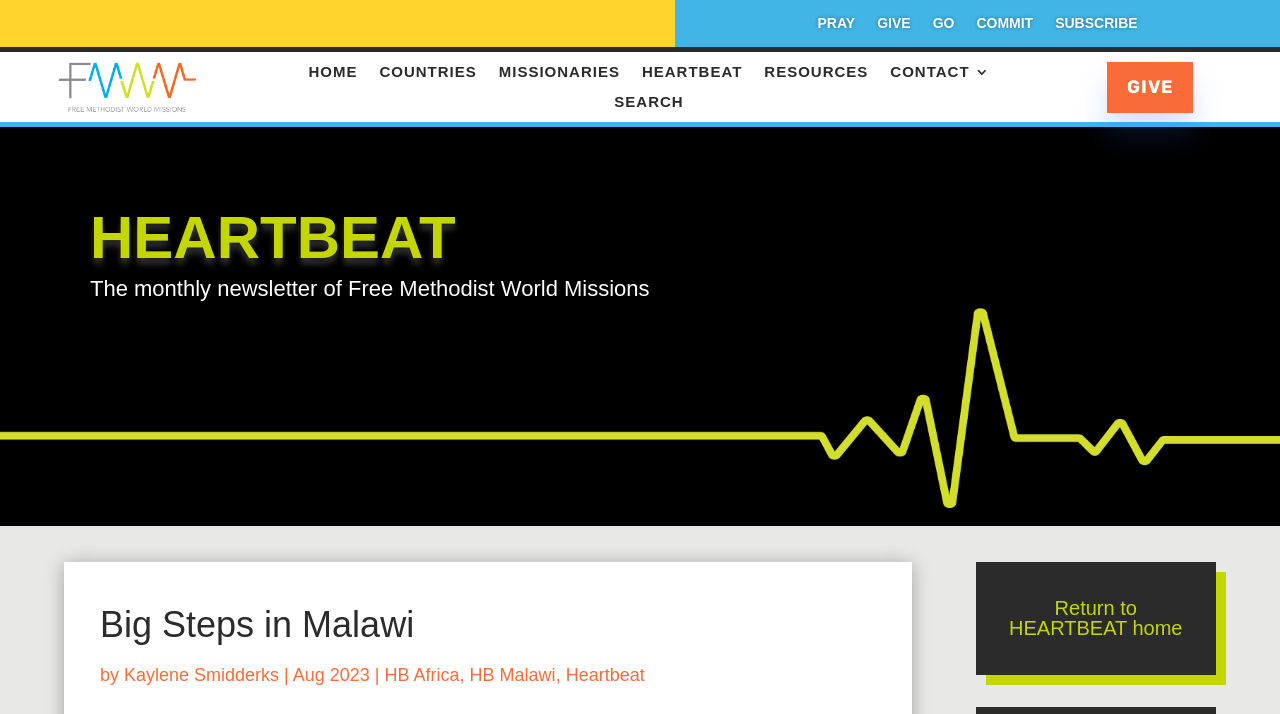Provide a single word or phrase to answer the given question: 
What is the name of the organization?

Free Methodist World Missions